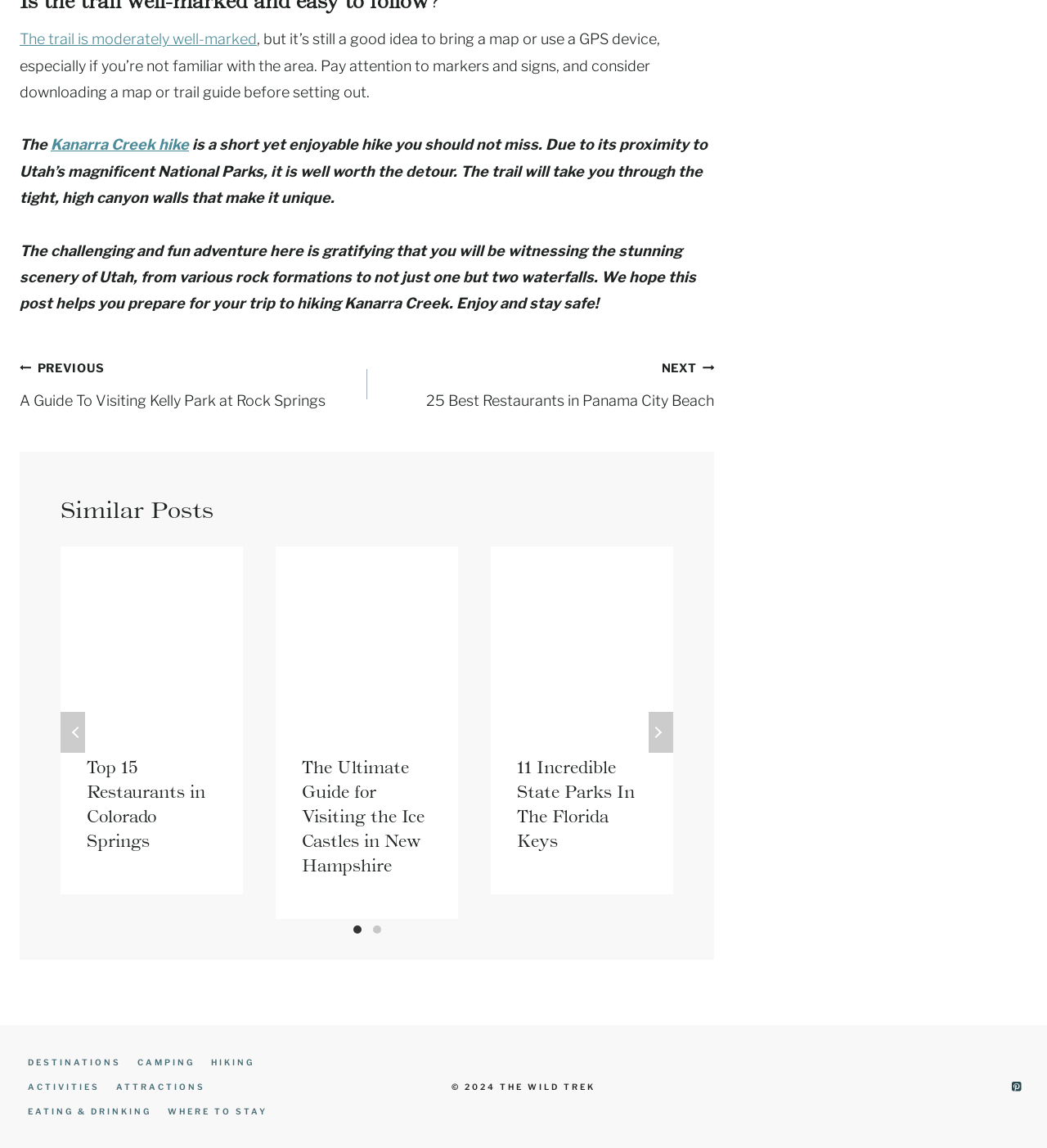Please identify the bounding box coordinates of the element I should click to complete this instruction: 'View the 'Top 15 Restaurants in Colorado Springs' article'. The coordinates should be given as four float numbers between 0 and 1, like this: [left, top, right, bottom].

[0.058, 0.476, 0.232, 0.635]